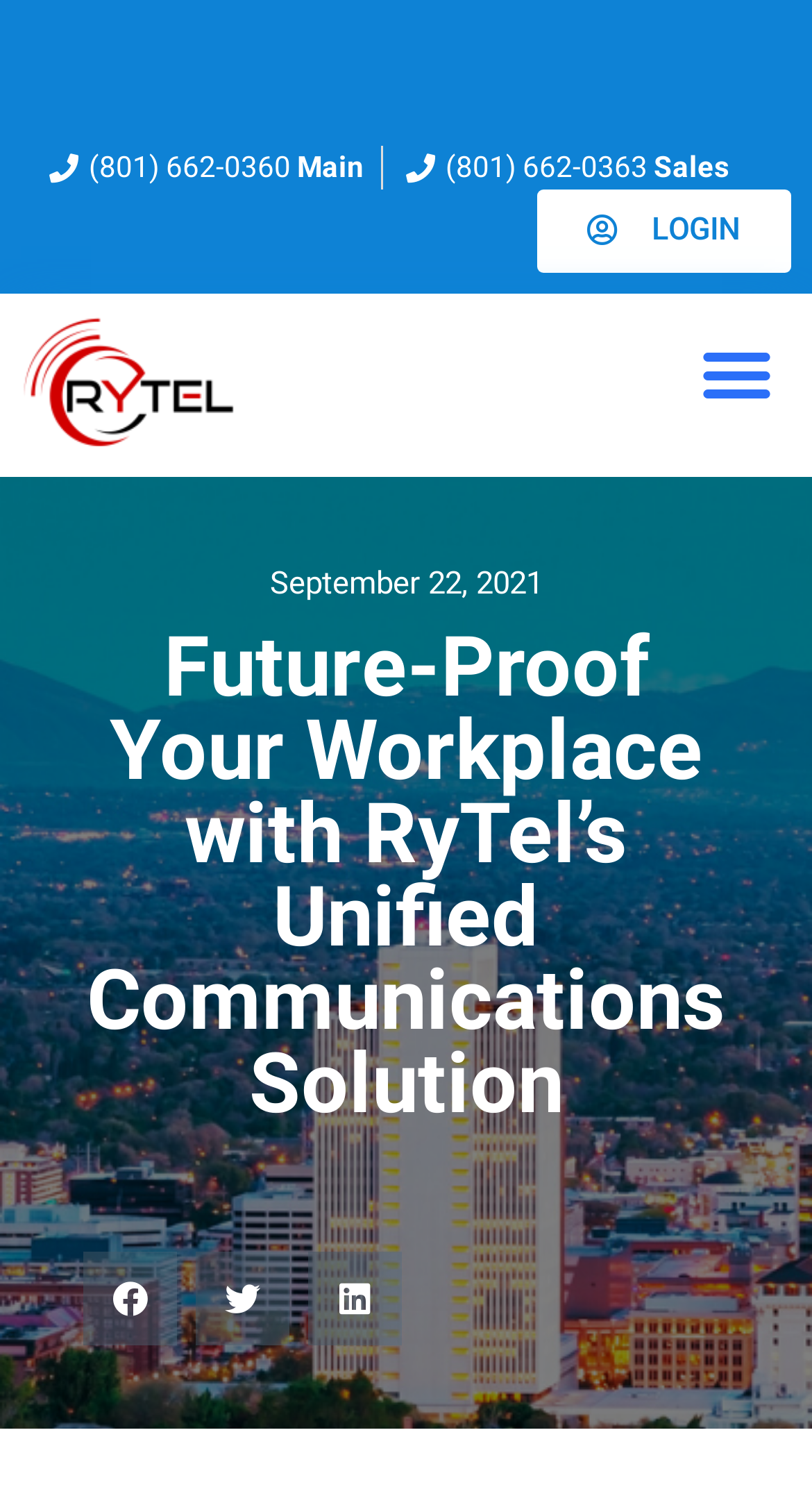What is the purpose of the button with the text 'Menu Toggle'?
Carefully analyze the image and provide a thorough answer to the question.

I analyzed the element with the text 'Menu Toggle' and found that it is a button. Based on its text and functionality, I inferred that its purpose is to toggle the menu, which means to show or hide the menu options.